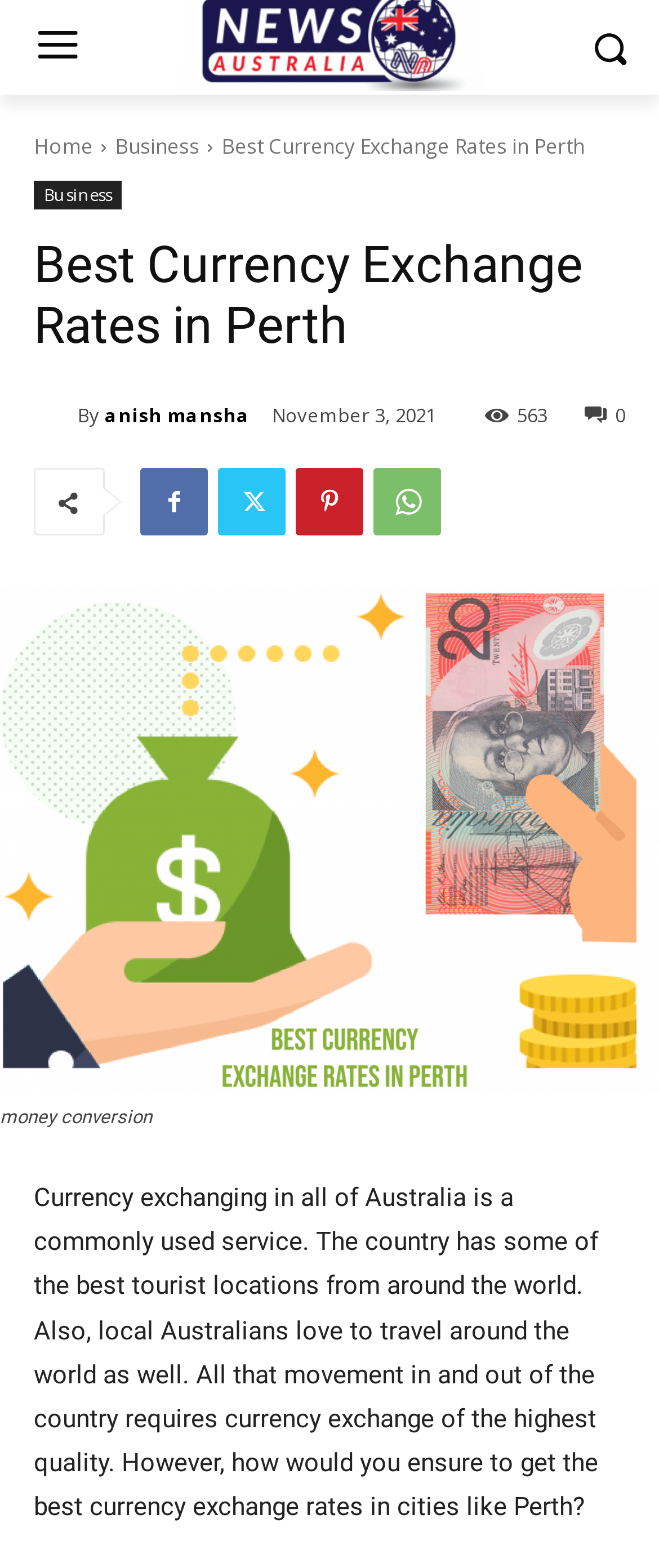Please find the bounding box for the UI element described by: "Twitter".

[0.331, 0.298, 0.433, 0.342]